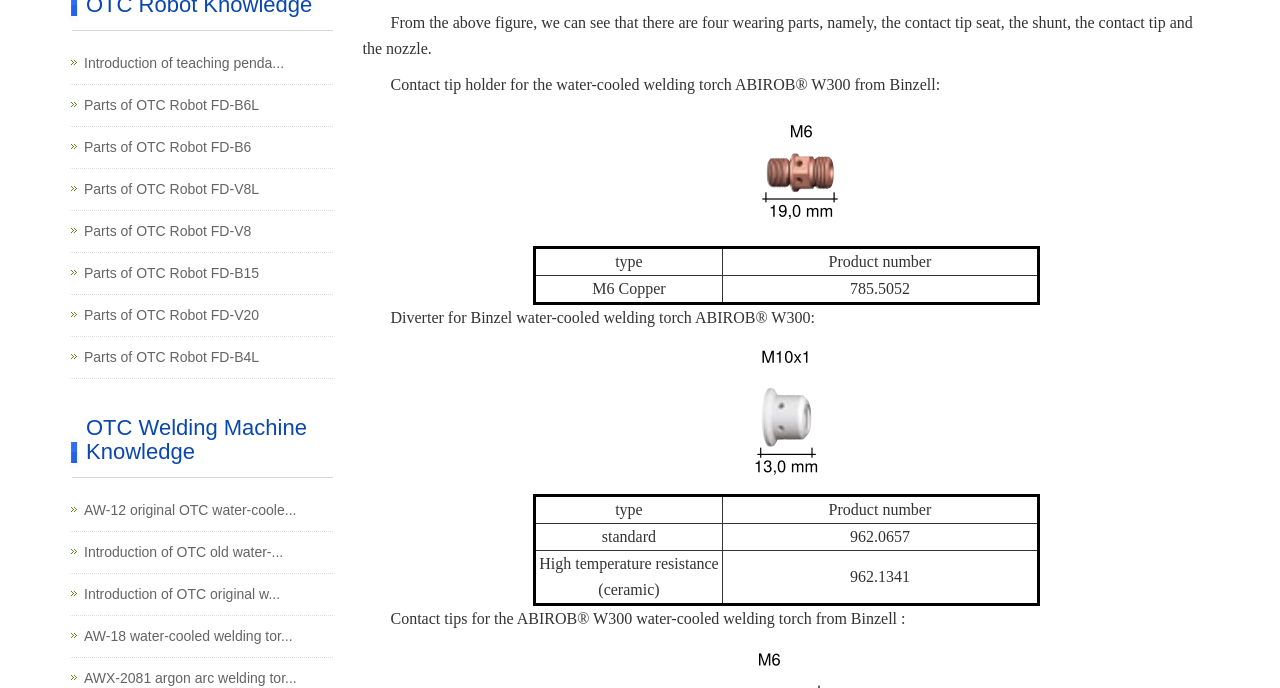From the element description: "AW-12 original OTC water-coole...", extract the bounding box coordinates of the UI element. The coordinates should be expressed as four float numbers between 0 and 1, in the order [left, top, right, bottom].

[0.066, 0.727, 0.232, 0.758]